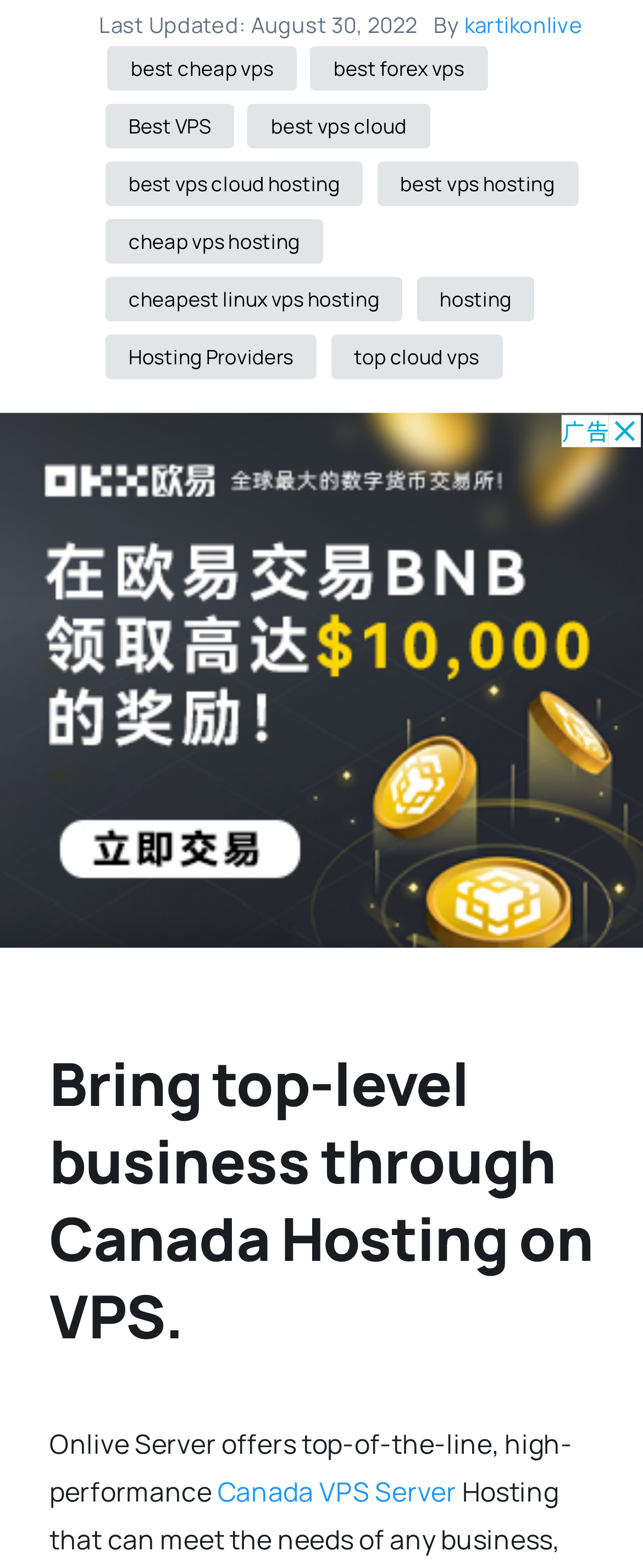Locate the UI element described as follows: "Hosting Providers". Return the bounding box coordinates as four float numbers between 0 and 1 in the order [left, top, right, bottom].

[0.164, 0.214, 0.492, 0.242]